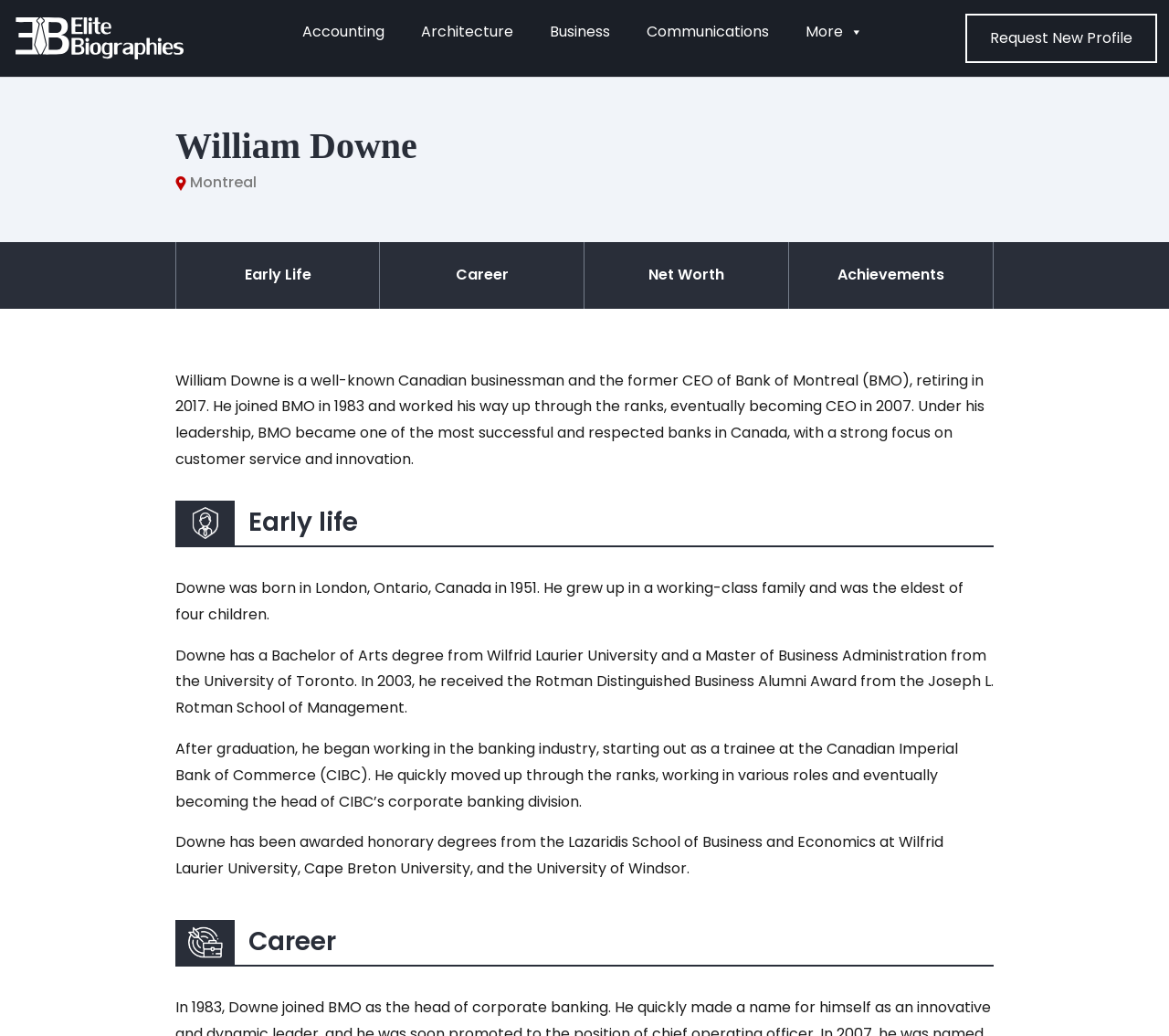Identify the bounding box coordinates necessary to click and complete the given instruction: "Click on the More menu".

[0.674, 0.013, 0.754, 0.049]